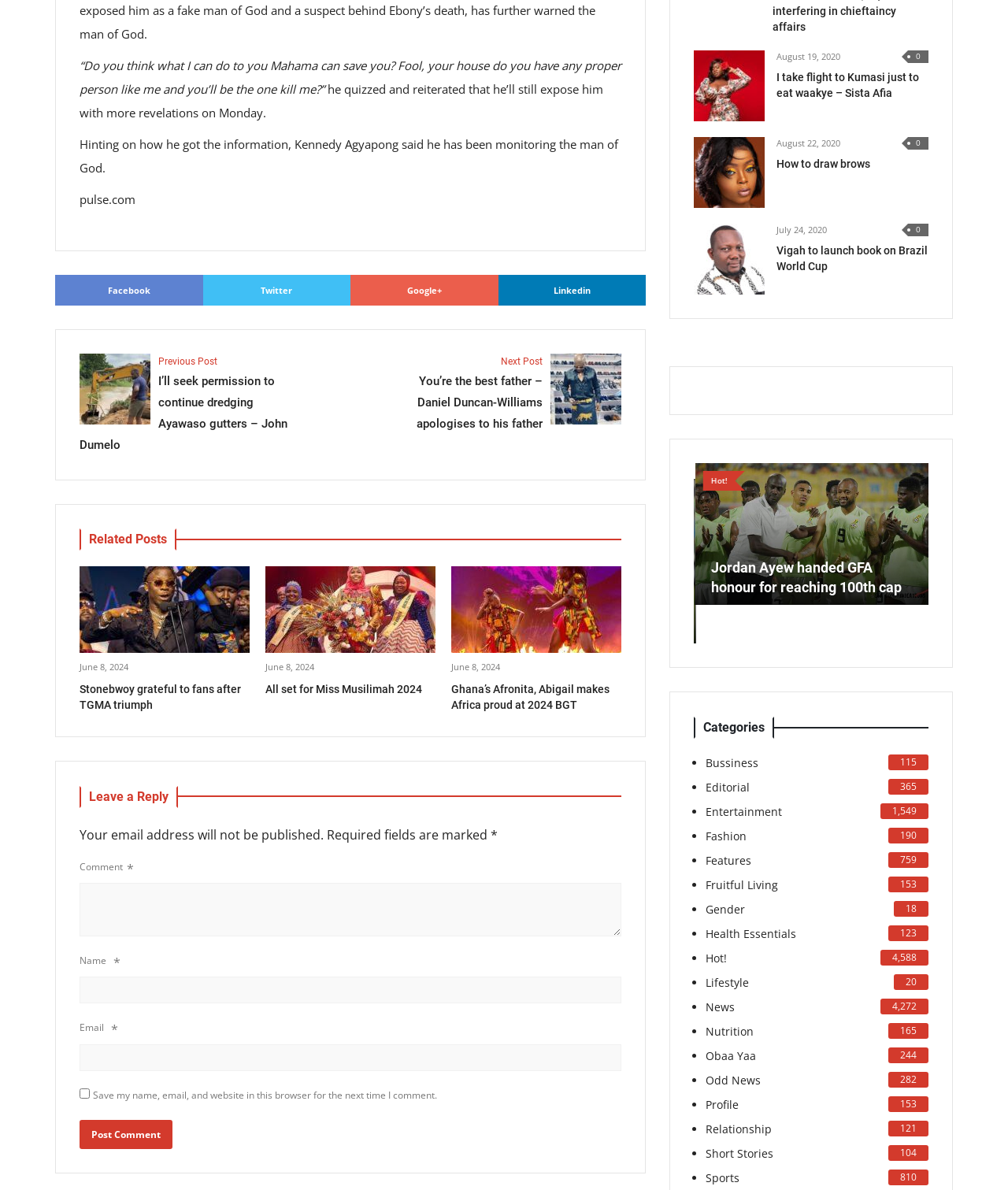What is the date of the article 'Stonebwoy grateful to fans after TGMA triumph'?
Refer to the image and offer an in-depth and detailed answer to the question.

The date of the article can be found by looking at the static text element next to the heading 'Stonebwoy grateful to fans after TGMA triumph', which mentions the date as June 8, 2024.